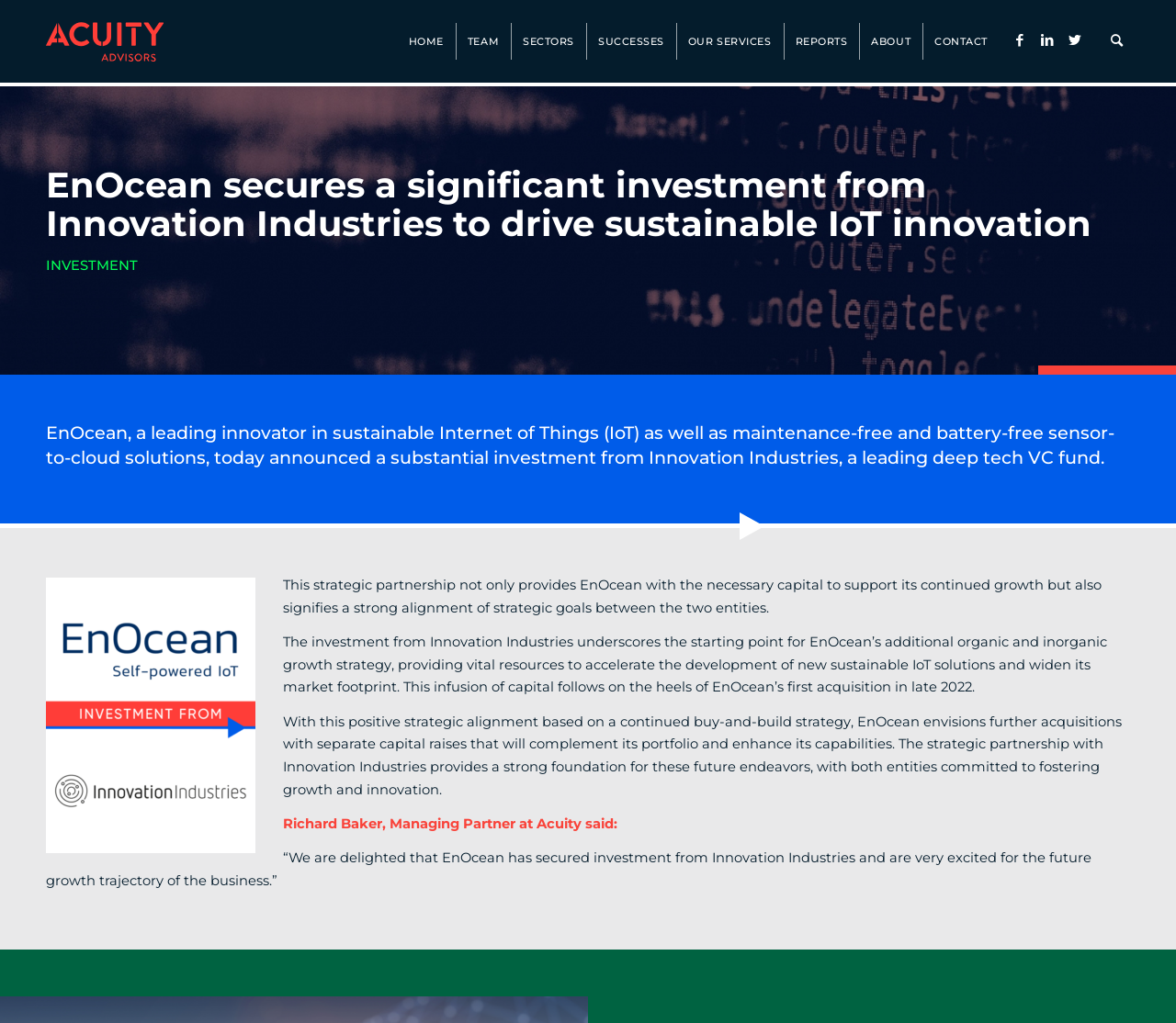Respond with a single word or short phrase to the following question: 
What is the name of the VC fund that invested in EnOcean?

Innovation Industries